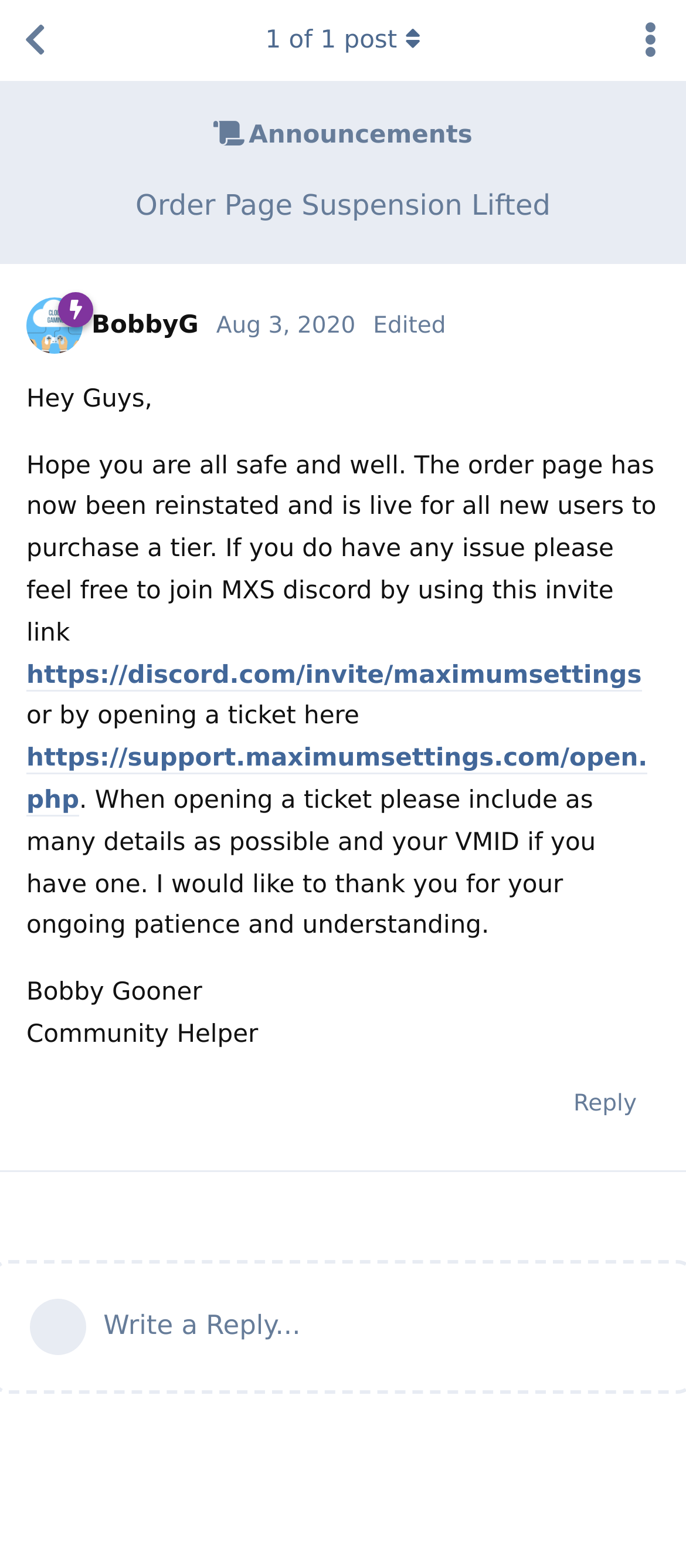Identify and extract the main heading of the webpage.

Order Page Suspension Lifted